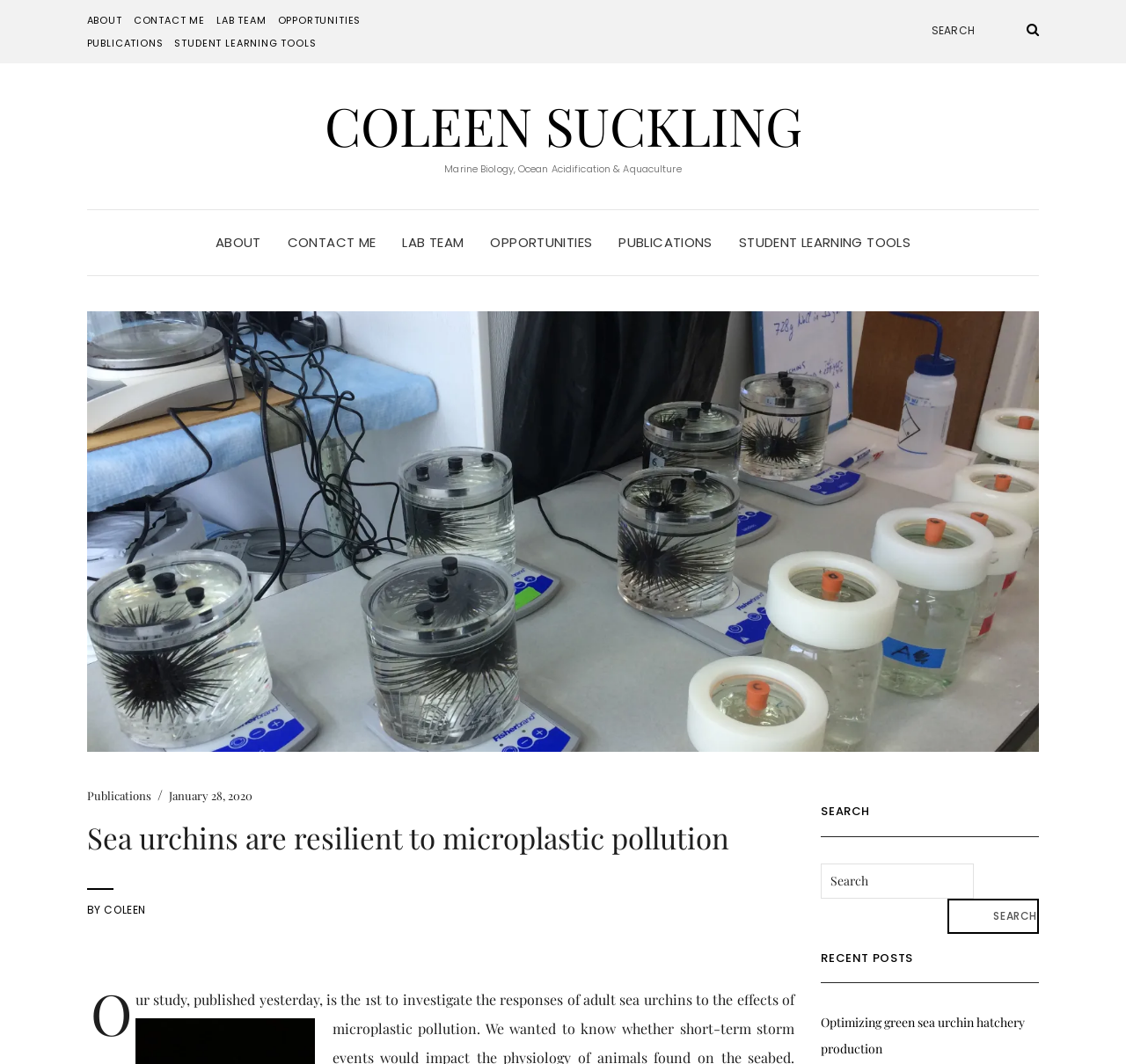Can you find the bounding box coordinates for the element to click on to achieve the instruction: "read publications"?

[0.077, 0.034, 0.145, 0.047]